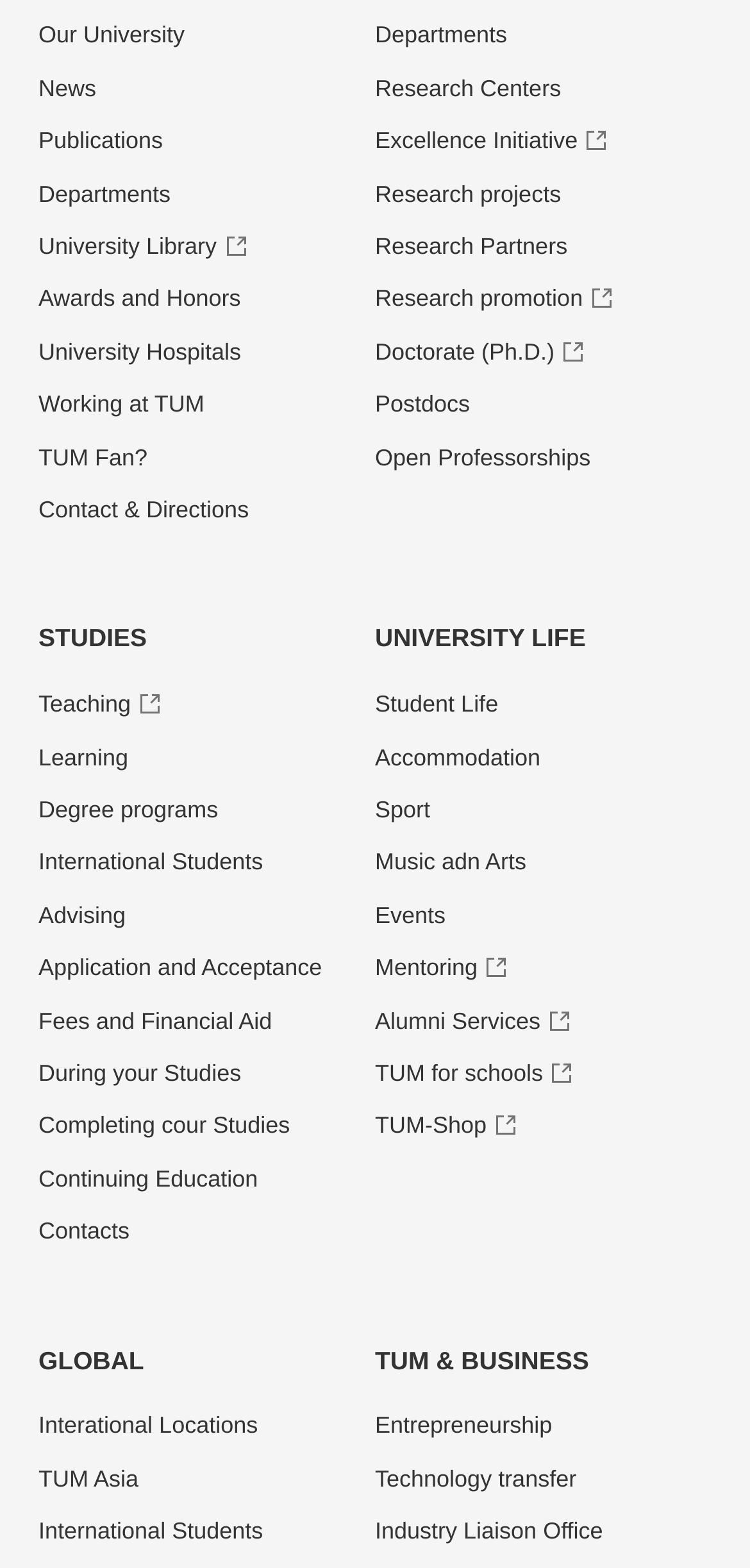Please specify the bounding box coordinates of the region to click in order to perform the following instruction: "read the blog".

None